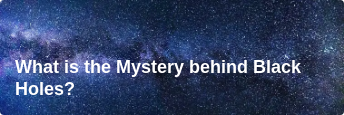Explain the scene depicted in the image, including all details.

The image features a captivating cosmic background filled with stars and nebulas, evoking the vastness and mystery of space. Overlaying this celestial scene is a bold, white text that reads, "What is the Mystery behind Black Holes?" This thought-provoking question invites viewers to explore the enigmatic world of black holes, celestial phenomena known for their intense gravitational pull that can trap light. The combination of the striking visual and the intriguing inquiry serves to spark curiosity and interest in astronomical studies, particularly in understanding the complex nature of black holes within our universe.